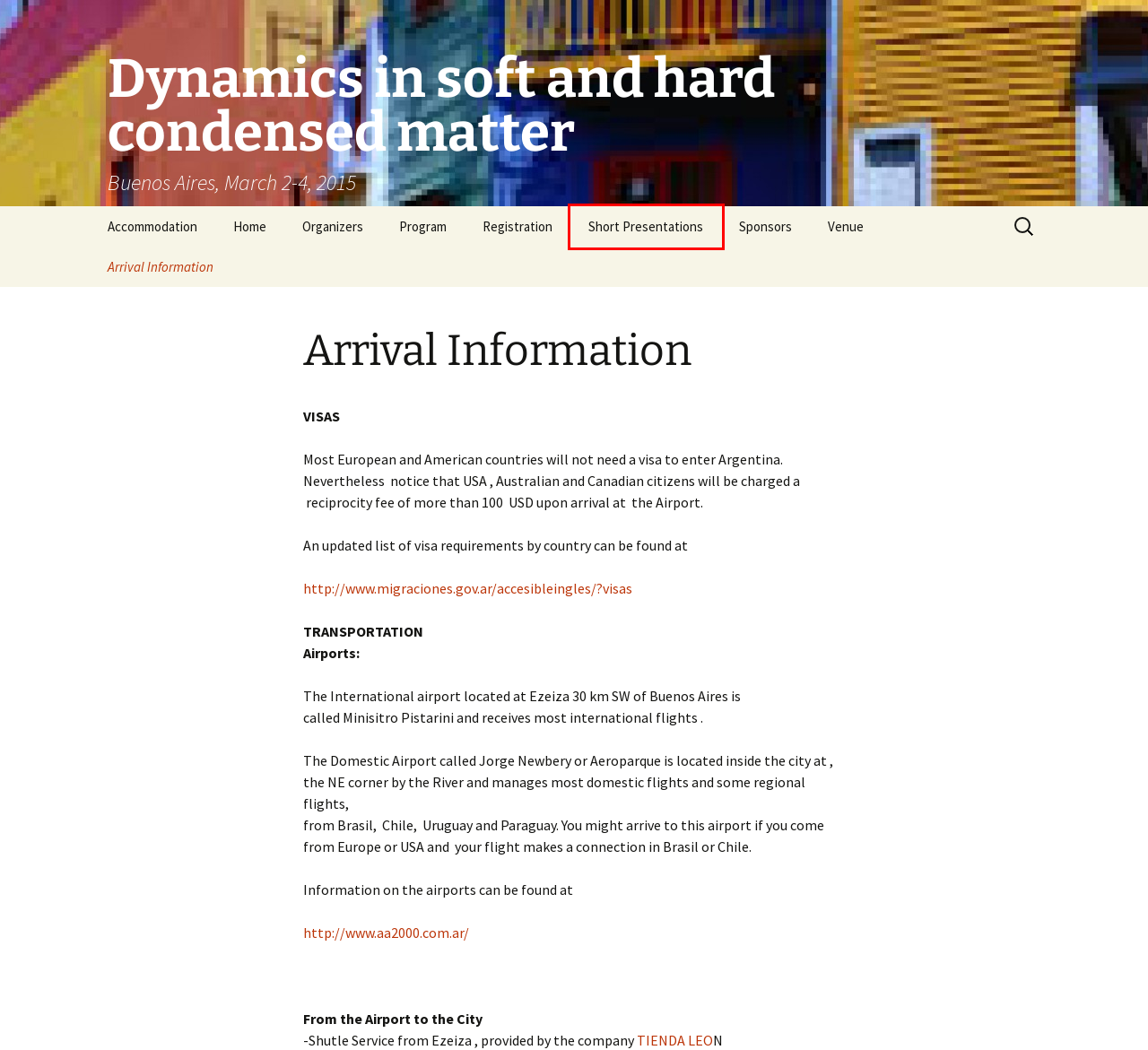You are presented with a screenshot of a webpage with a red bounding box. Select the webpage description that most closely matches the new webpage after clicking the element inside the red bounding box. The options are:
A. Accommodation | Dynamics in soft and hard condensed matter
B. Short Presentations | Dynamics in soft and hard condensed matter
C. Organizers | Dynamics in soft and hard condensed matter
D. Venue | Dynamics in soft and hard condensed matter
E. Dynamics in soft and hard condensed matter | Buenos Aires, March 2-4, 2015
F. Sponsors | Dynamics in soft and hard condensed matter
G. Aeropuertos Argentina
H. Registration | Dynamics in soft and hard condensed matter

B